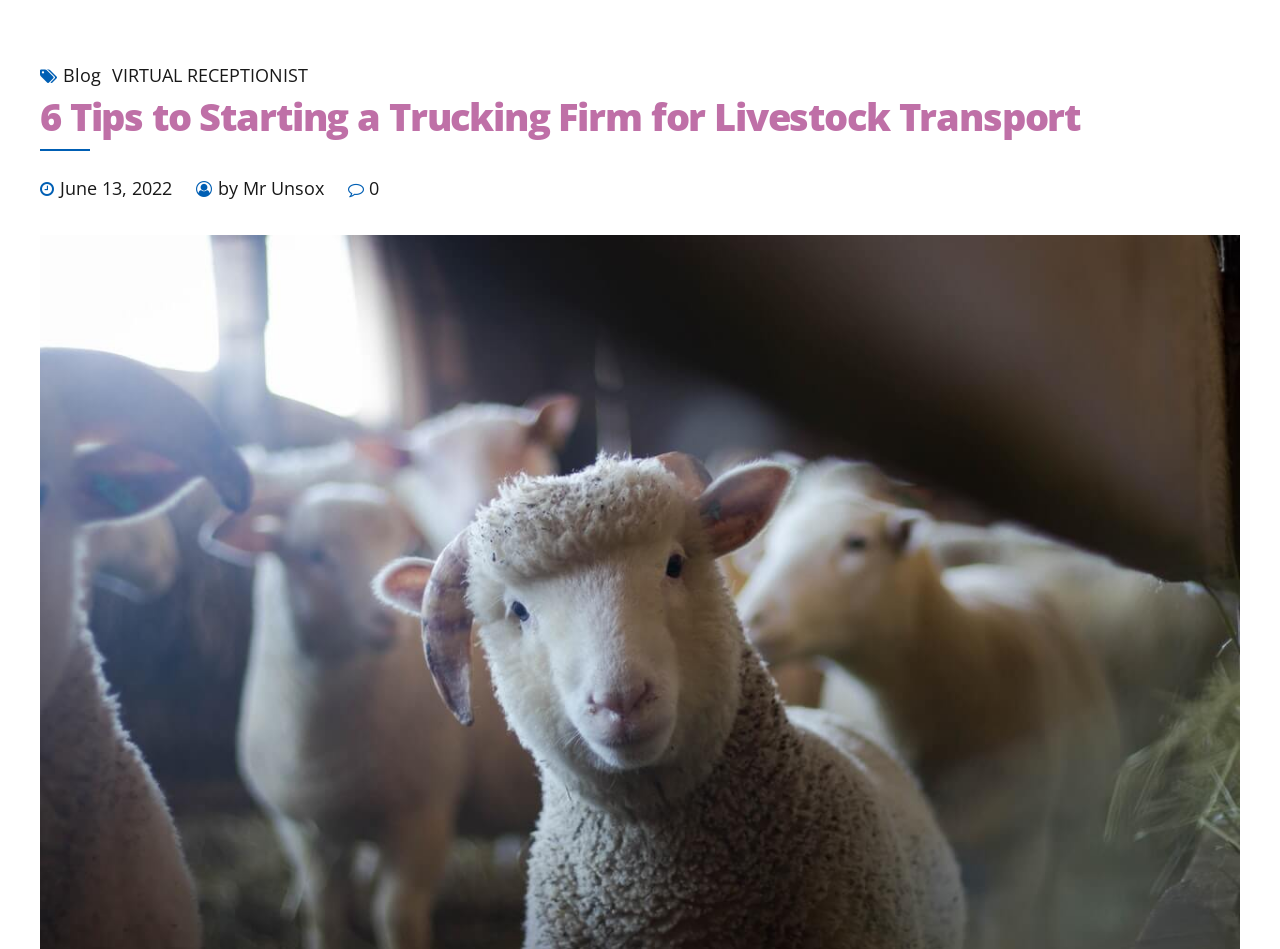Locate the bounding box of the UI element described by: "by Mr Unsox" in the given webpage screenshot.

[0.17, 0.184, 0.253, 0.212]